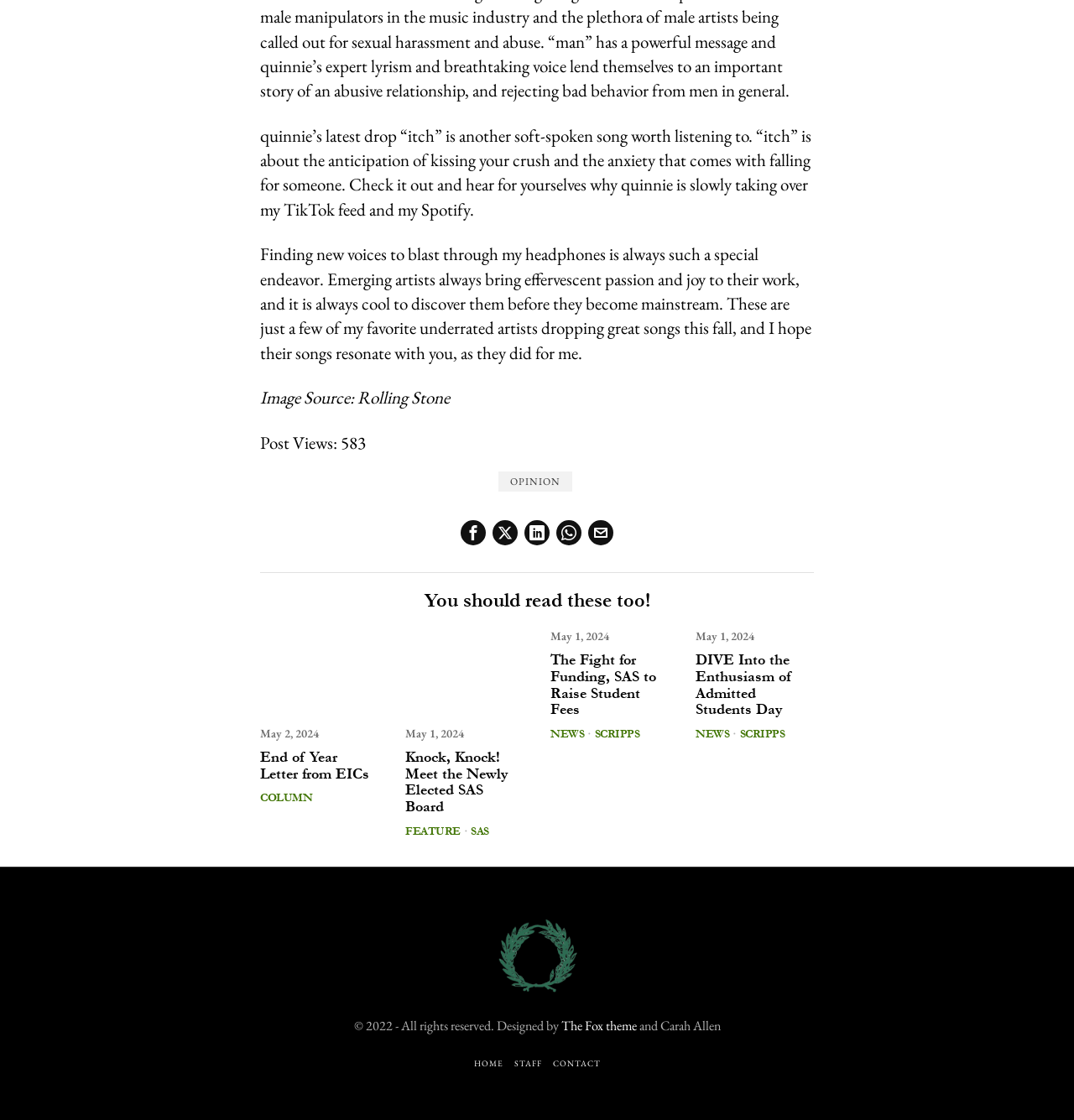Using a single word or phrase, answer the following question: 
Who is the author of the article 'quinnie’s latest drop “itch” is another soft-spoken song worth listening to.'?

Not specified